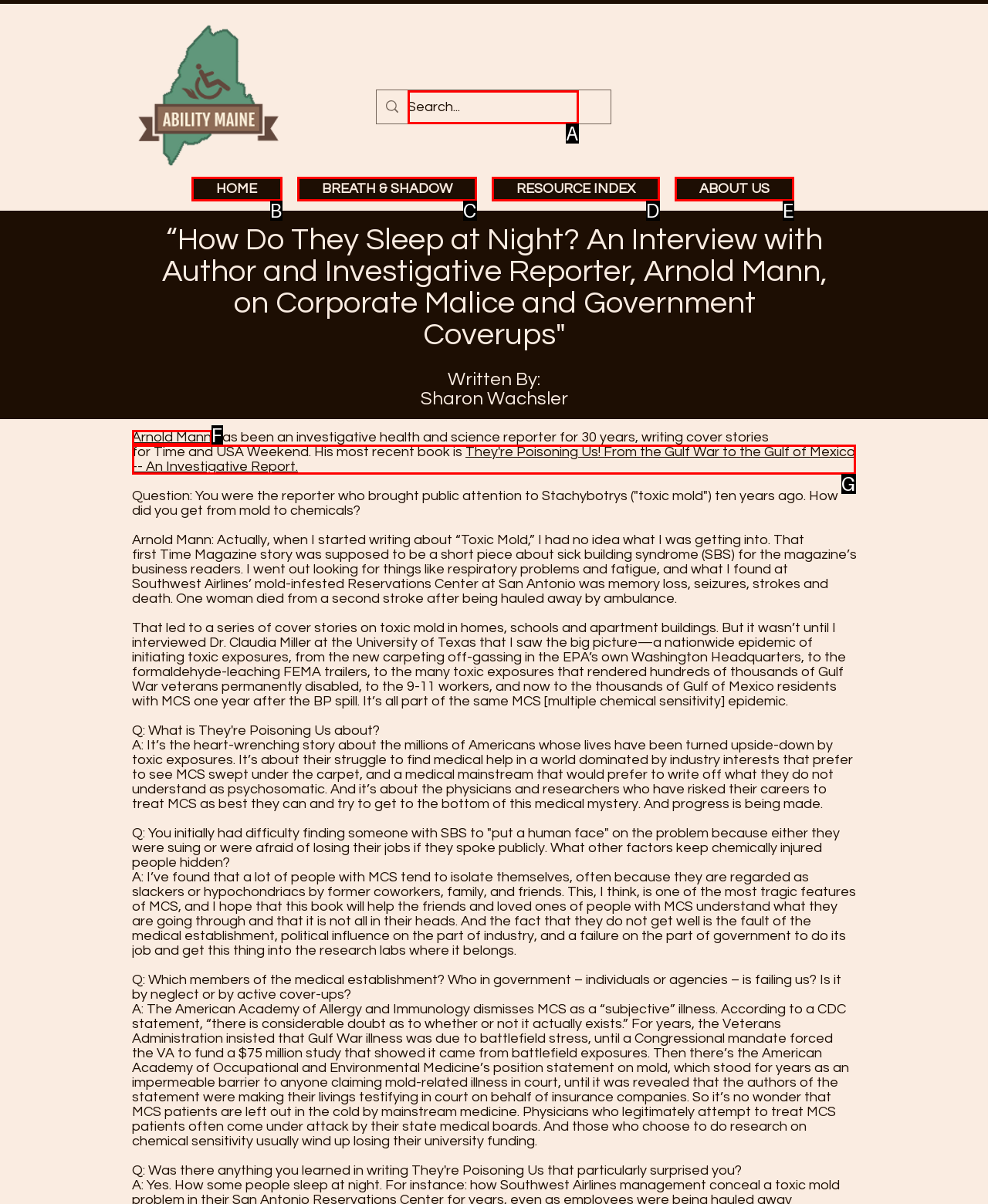Identify the UI element that corresponds to this description: HOME
Respond with the letter of the correct option.

B